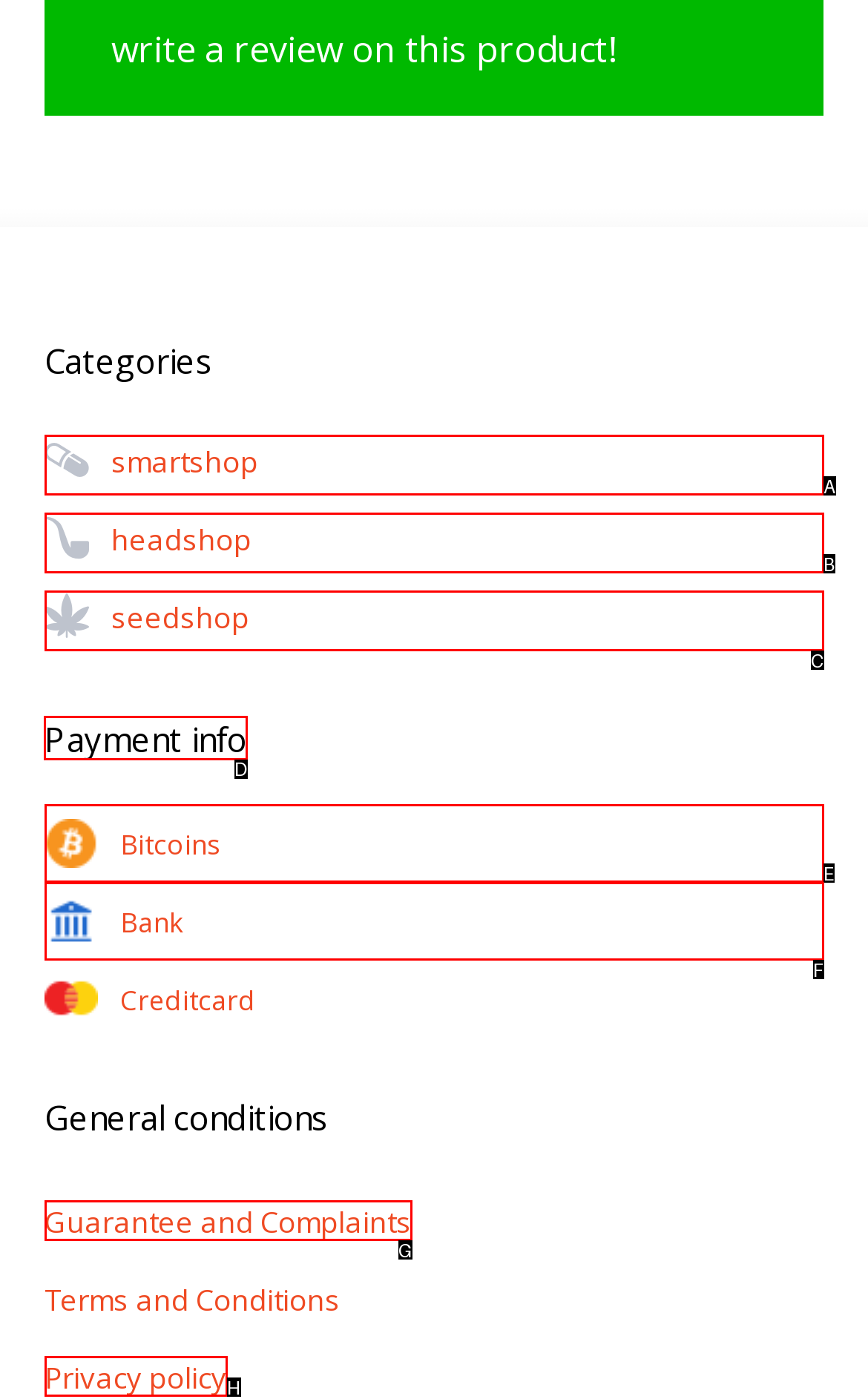Which HTML element should be clicked to perform the following task: view payment info
Reply with the letter of the appropriate option.

D